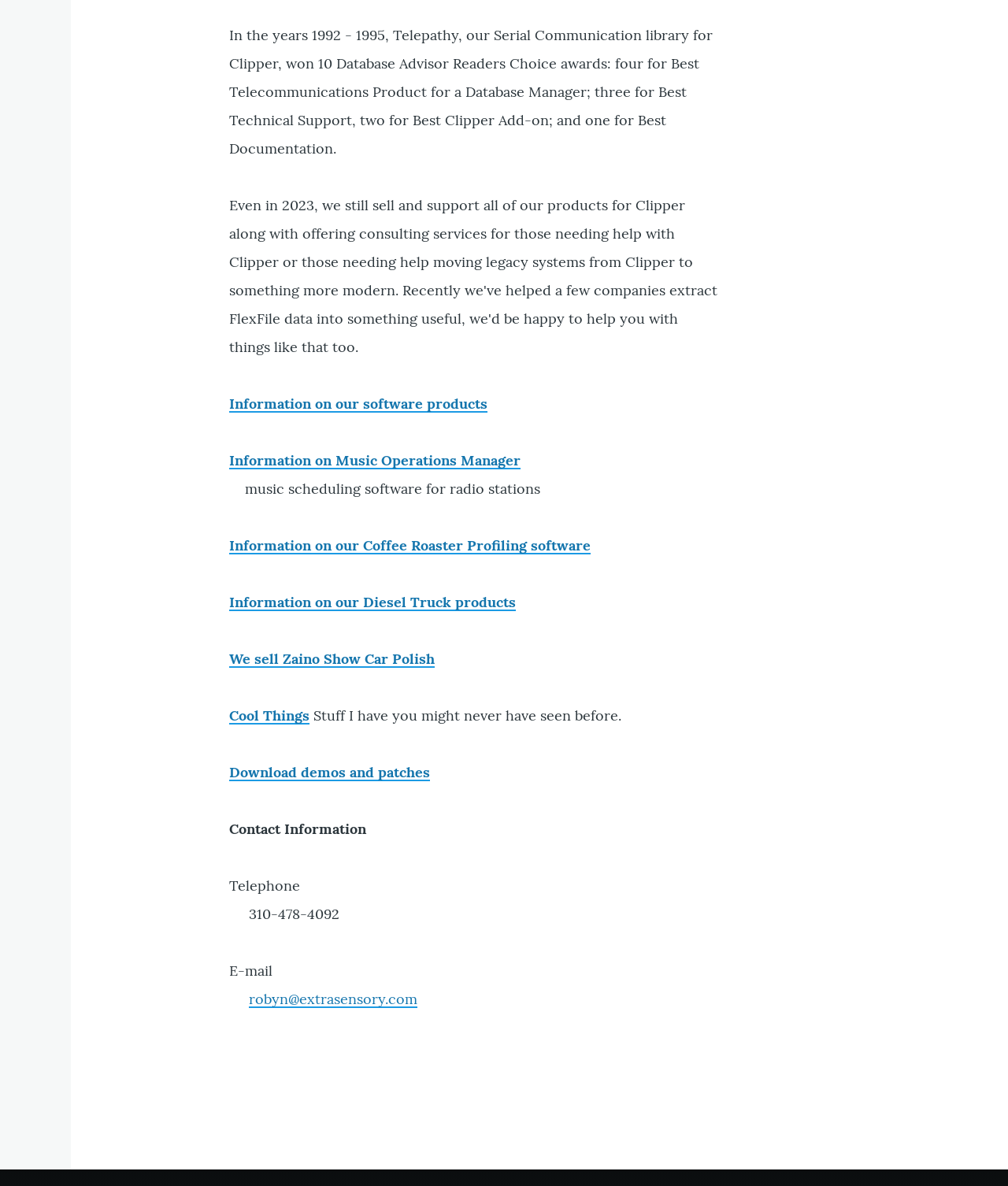Bounding box coordinates are specified in the format (top-left x, top-left y, bottom-right x, bottom-right y). All values are floating point numbers bounded between 0 and 1. Please provide the bounding box coordinate of the region this sentence describes: robyn@extrasensory.com

[0.247, 0.835, 0.414, 0.85]